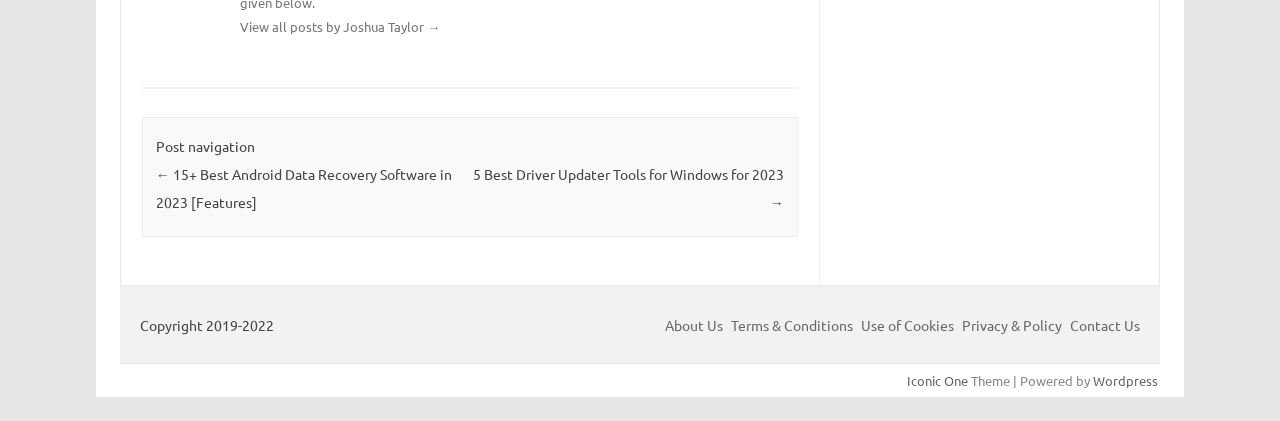Please determine the bounding box of the UI element that matches this description: The library. The coordinates should be given as (top-left x, top-left y, bottom-right x, bottom-right y), with all values between 0 and 1.

None